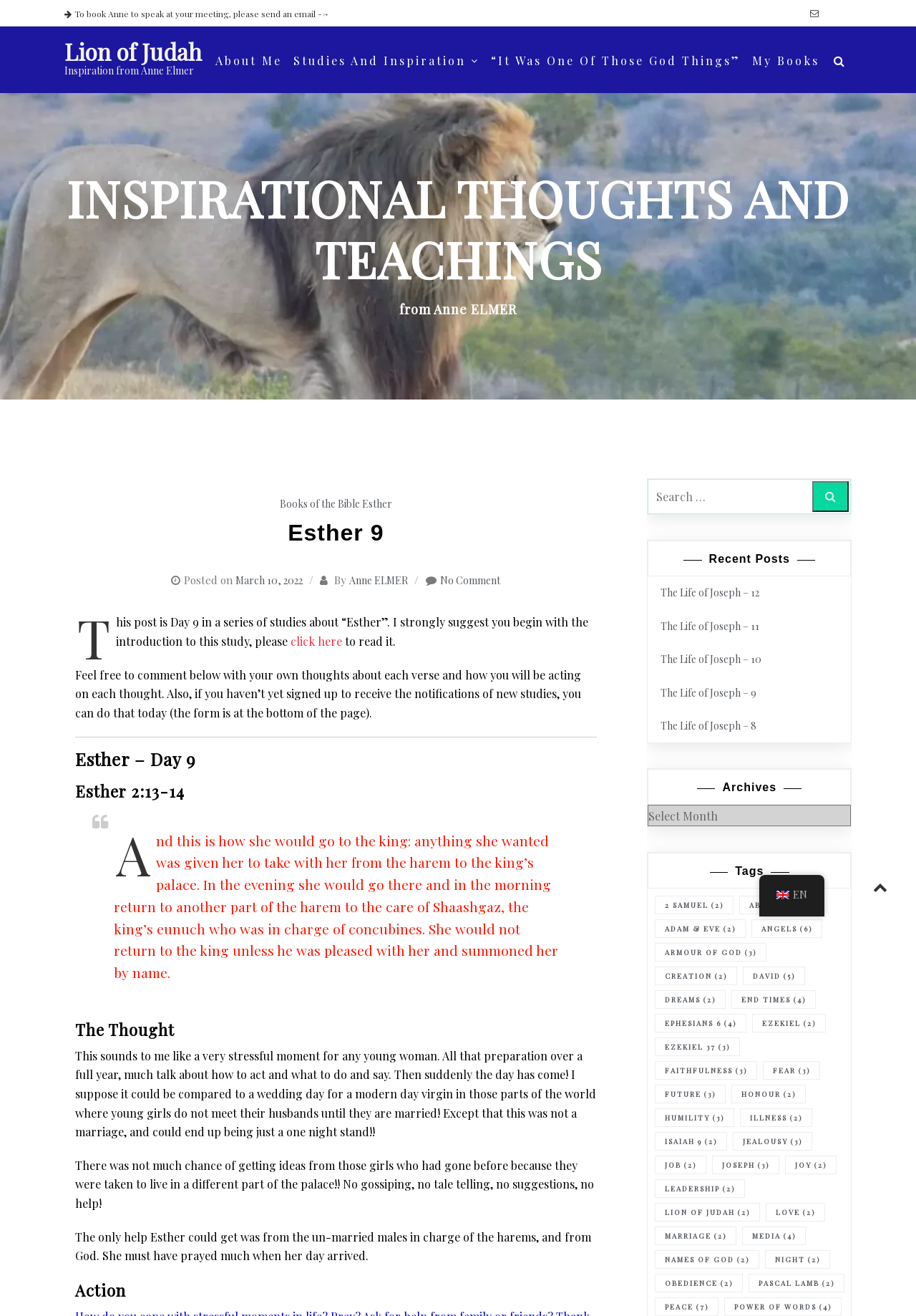Please determine the bounding box coordinates of the area that needs to be clicked to complete this task: 'Search for something'. The coordinates must be four float numbers between 0 and 1, formatted as [left, top, right, bottom].

[0.707, 0.364, 0.929, 0.391]